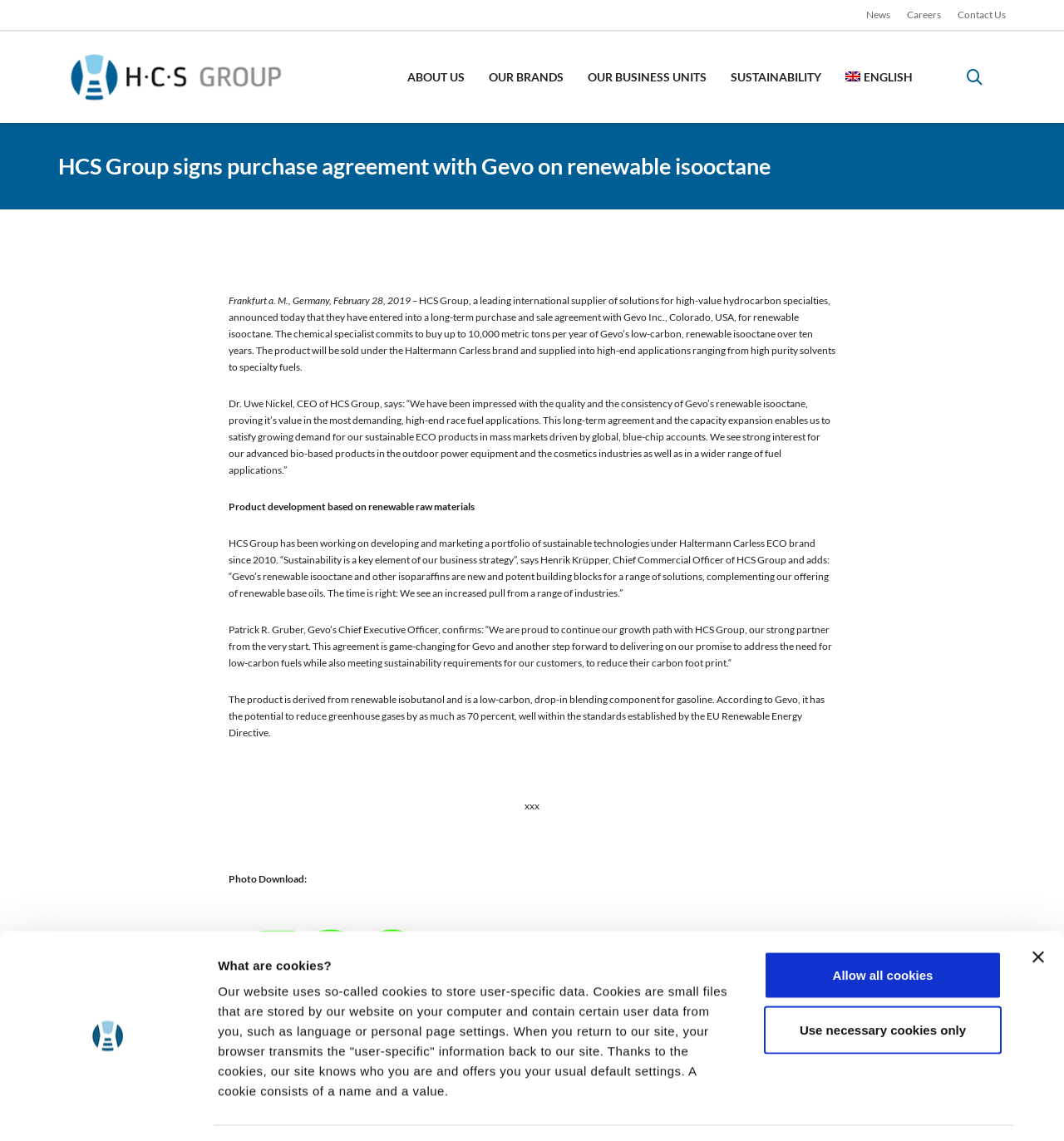What is the potential reduction in greenhouse gases from using Gevo's renewable isooctane?
Using the information from the image, provide a comprehensive answer to the question.

According to the webpage content, Gevo's renewable isooctane has the potential to reduce greenhouse gases by as much as 70 percent, which is well within the standards established by the EU Renewable Energy Directive.